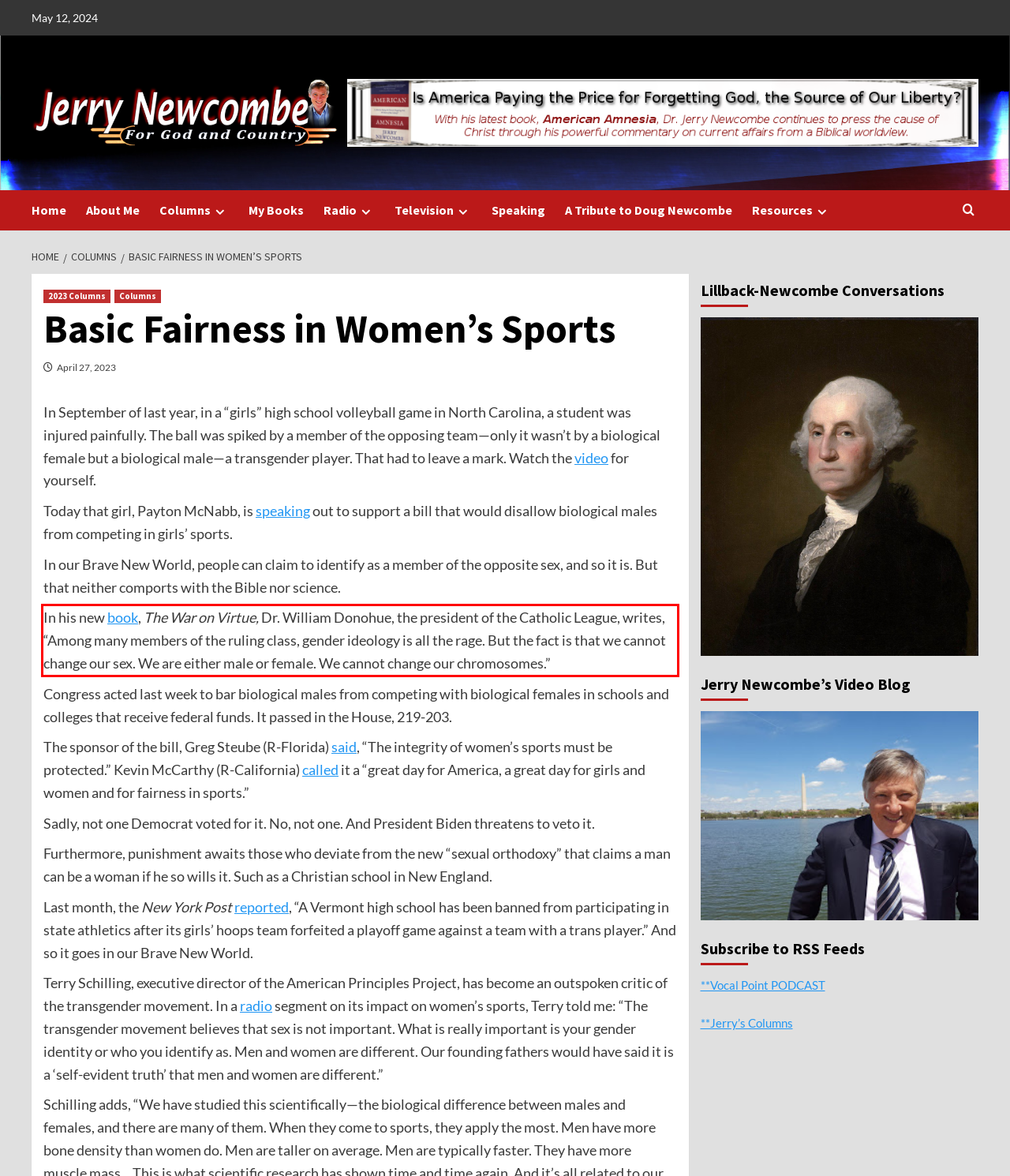By examining the provided screenshot of a webpage, recognize the text within the red bounding box and generate its text content.

In his new book, The War on Virtue, Dr. William Donohue, the president of the Catholic League, writes, “Among many members of the ruling class, gender ideology is all the rage. But the fact is that we cannot change our sex. We are either male or female. We cannot change our chromosomes.”